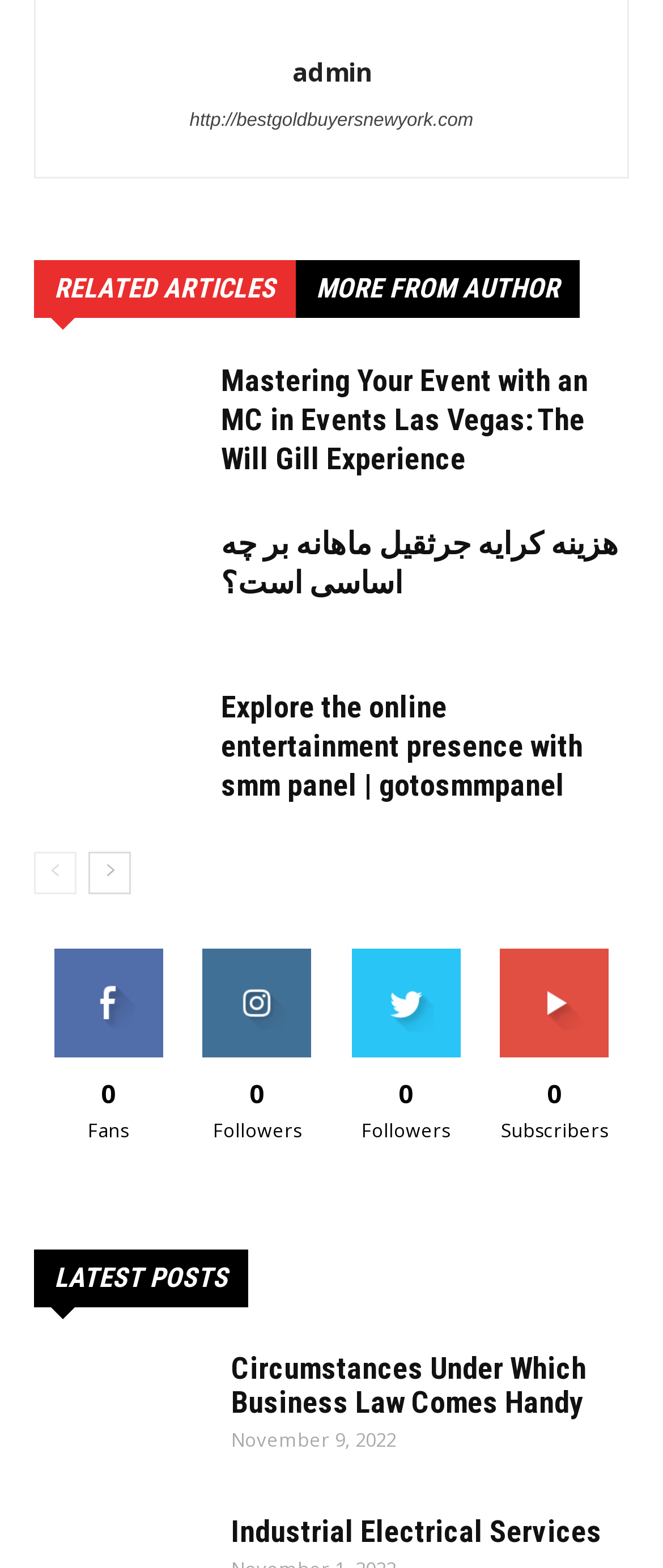Please pinpoint the bounding box coordinates for the region I should click to adhere to this instruction: "View the latest post about Circumstances Under Which Business Law Comes Handy".

[0.051, 0.862, 0.308, 0.938]